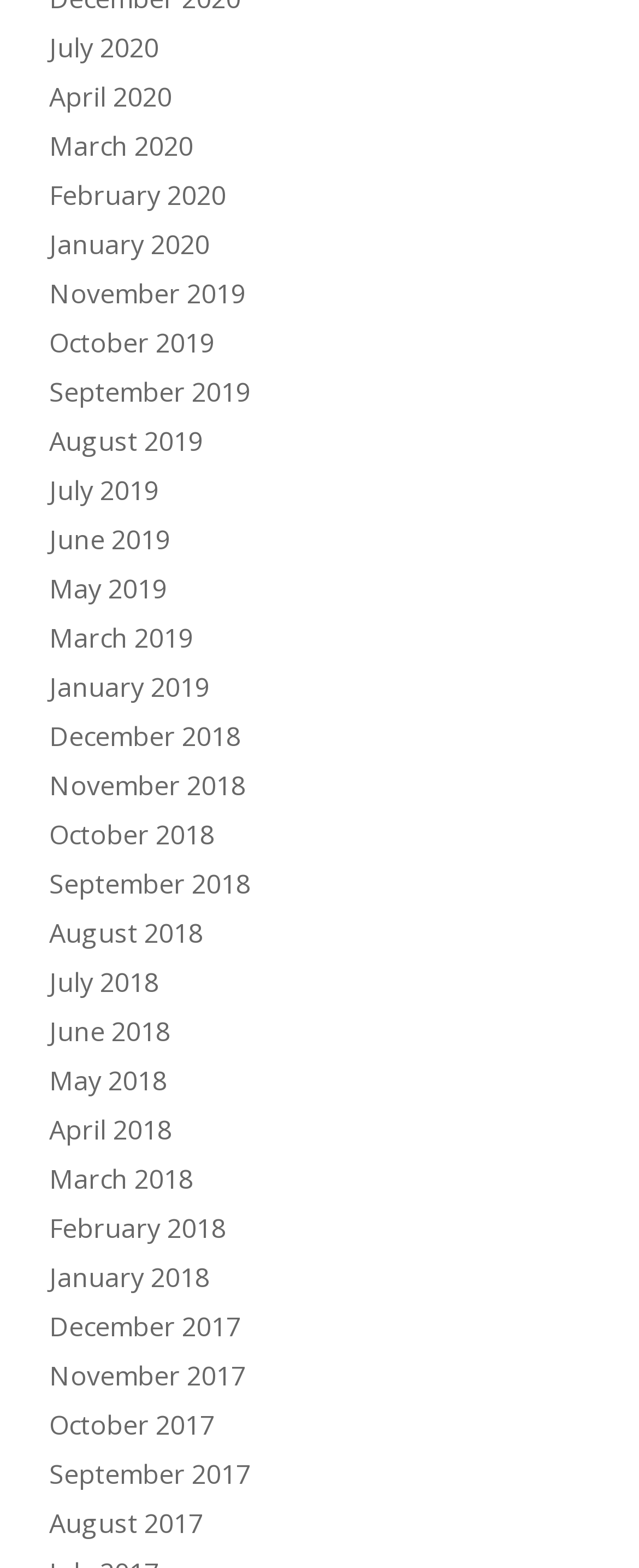How many months are listed on the webpage?
Based on the visual information, provide a detailed and comprehensive answer.

I counted the number of links on the webpage, each representing a month, and found 28 links.